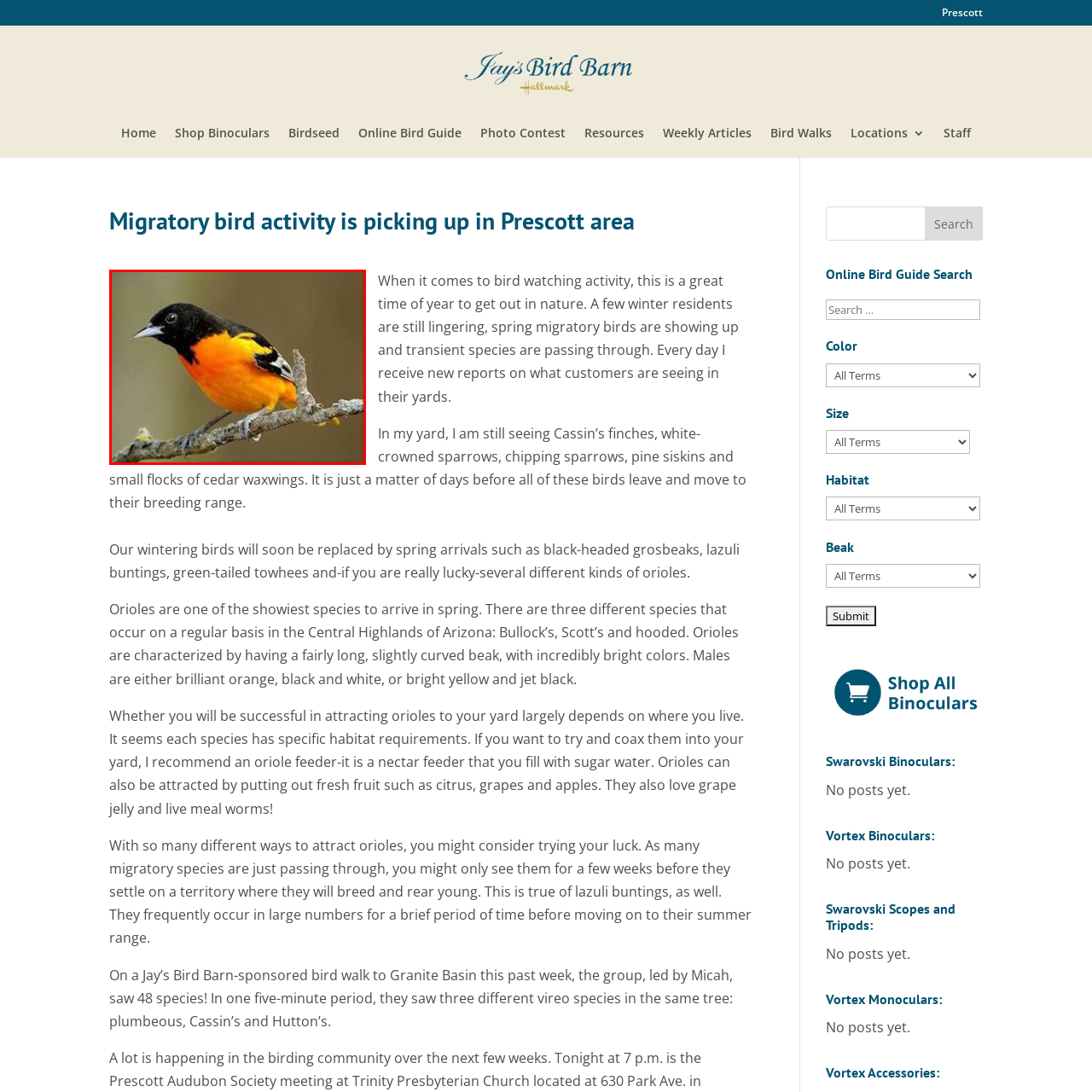Thoroughly describe the scene within the red-bordered area of the image.

This vibrant image showcases a Black-Headed Oriole, a striking bird known for its brilliant orange and black plumage. Perched on a slender branch, the oriole displays its characteristic colors, with a glossy black head contrasting against a bright orange body. Orioles are one of the most colorful migratory bird species arriving in spring, often attracting attention with their stunning appearance and distinctive songs. As they journey through various habitats, these birds can be seen foraging for nectar and fruits, particularly favoring offerings like nectar feeders, citrus fruits, and grape jelly. With their arrival marking the onset of spring migration, orioles bring a burst of color and life to backyards and natural areas alike.